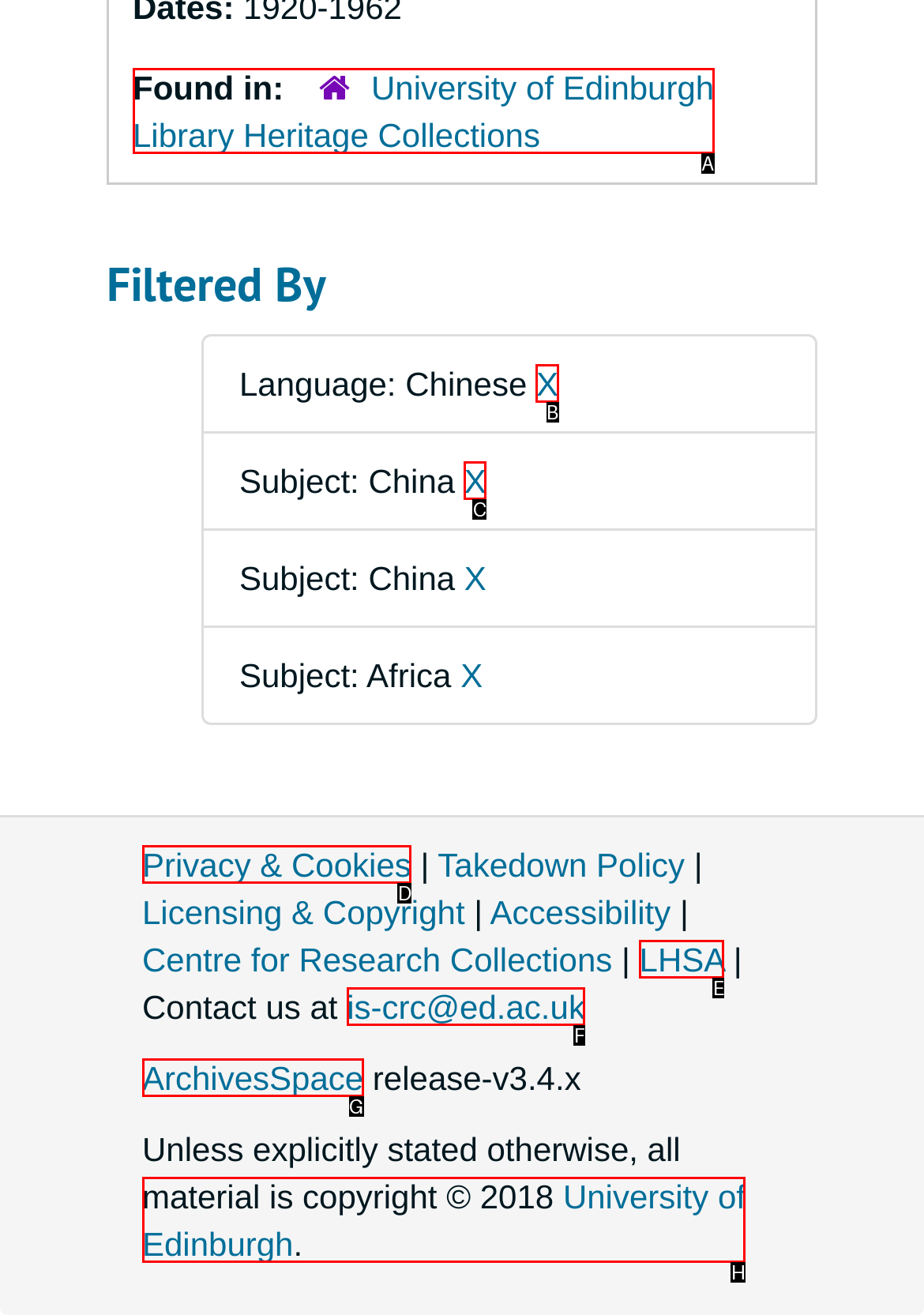Identify which option matches the following description: X
Answer by giving the letter of the correct option directly.

B